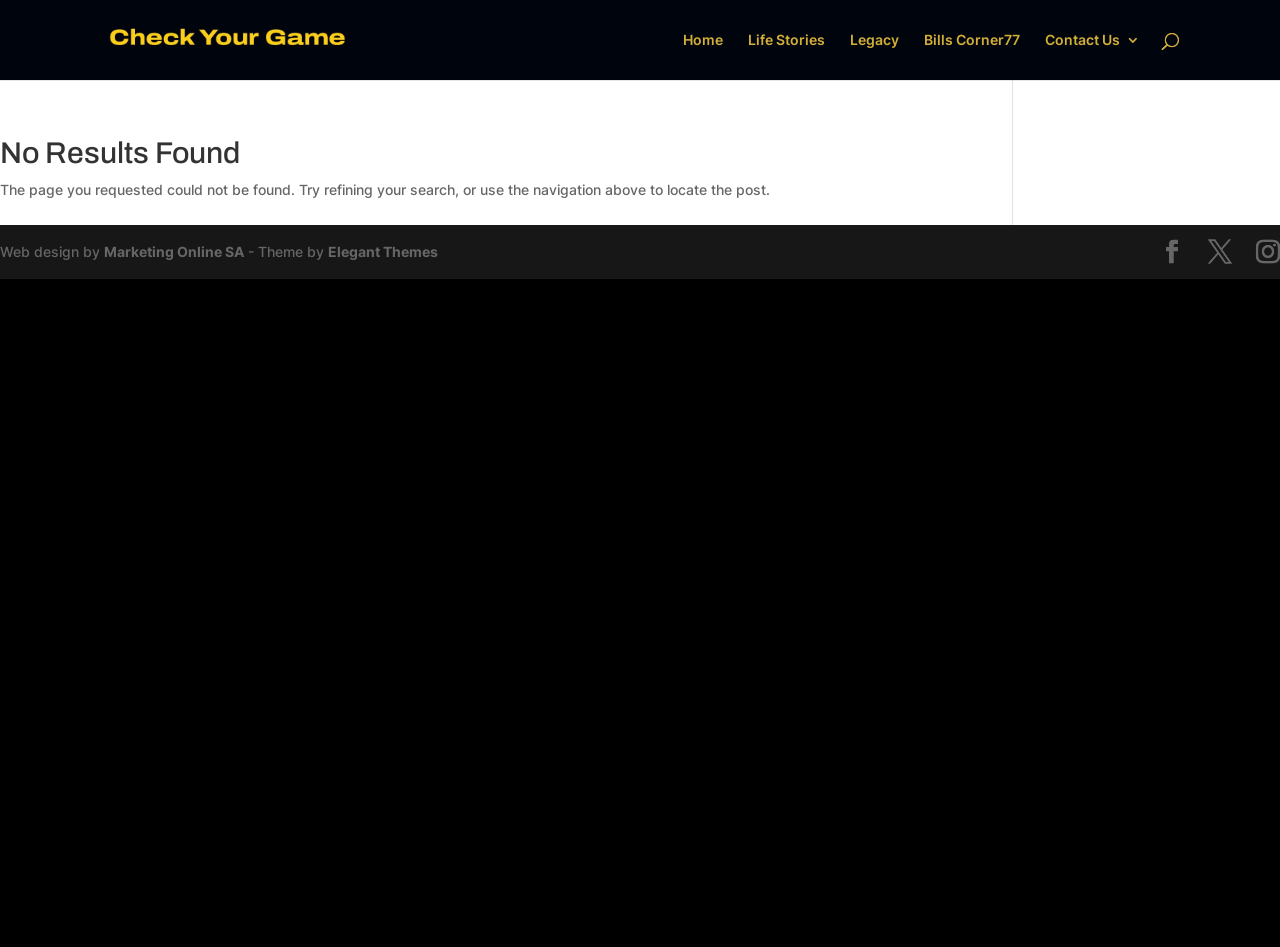Please analyze the image and provide a thorough answer to the question:
How many navigation links are above the search bar?

I counted the number of link elements above the search bar, which are 'Home', 'Life Stories', 'Legacy', 'Bills Corner77', and 'Contact Us 3', and found that there are 5 navigation links.